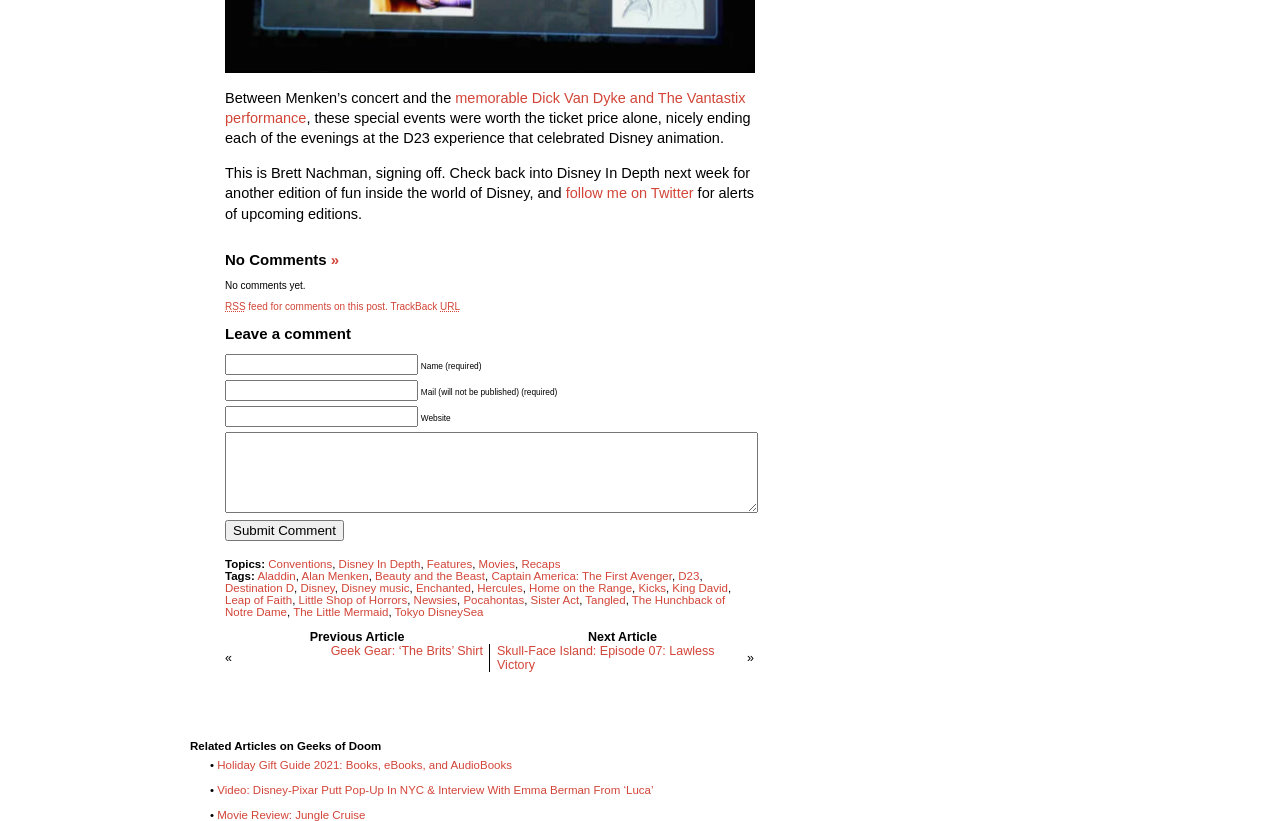Locate the bounding box coordinates of the element that needs to be clicked to carry out the instruction: "View article on Aladdin". The coordinates should be given as four float numbers ranging from 0 to 1, i.e., [left, top, right, bottom].

[0.201, 0.694, 0.231, 0.709]